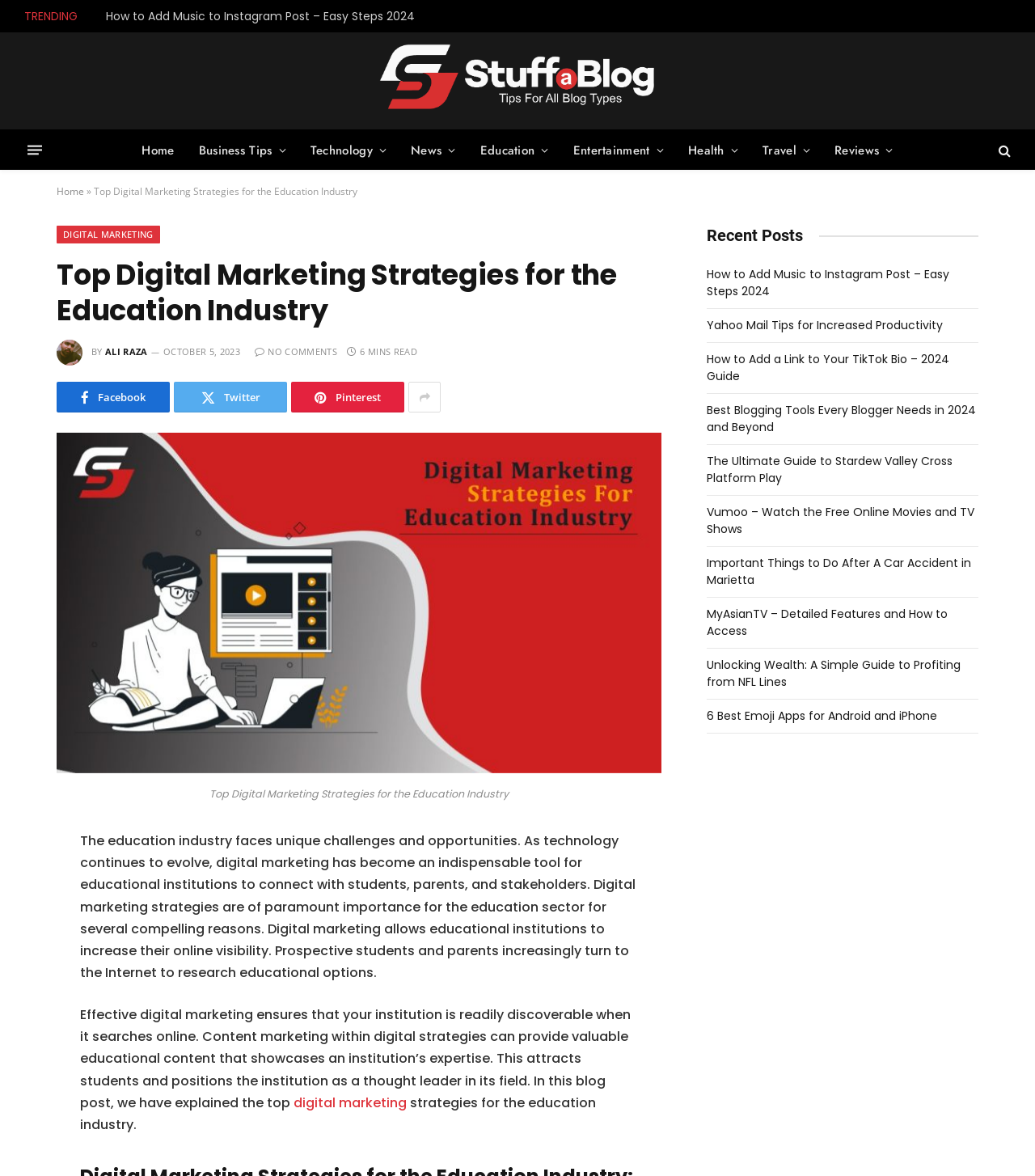Please determine the bounding box coordinates of the section I need to click to accomplish this instruction: "Read the article 'Top Digital Marketing Strategies for the Education Industry'".

[0.055, 0.647, 0.639, 0.661]